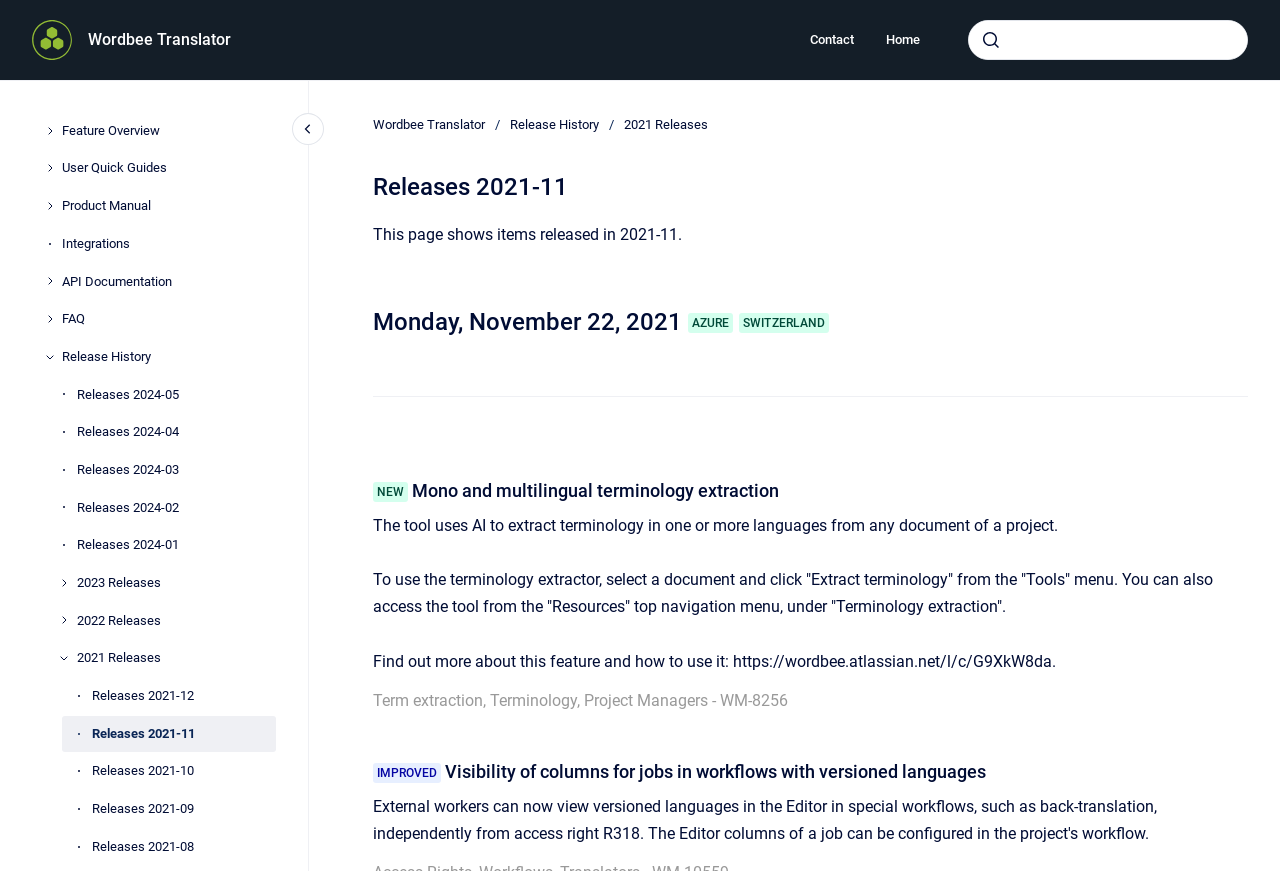What is the feature related to jobs in workflows with versioned languages? Please answer the question using a single word or phrase based on the image.

Improved Visibility of columns